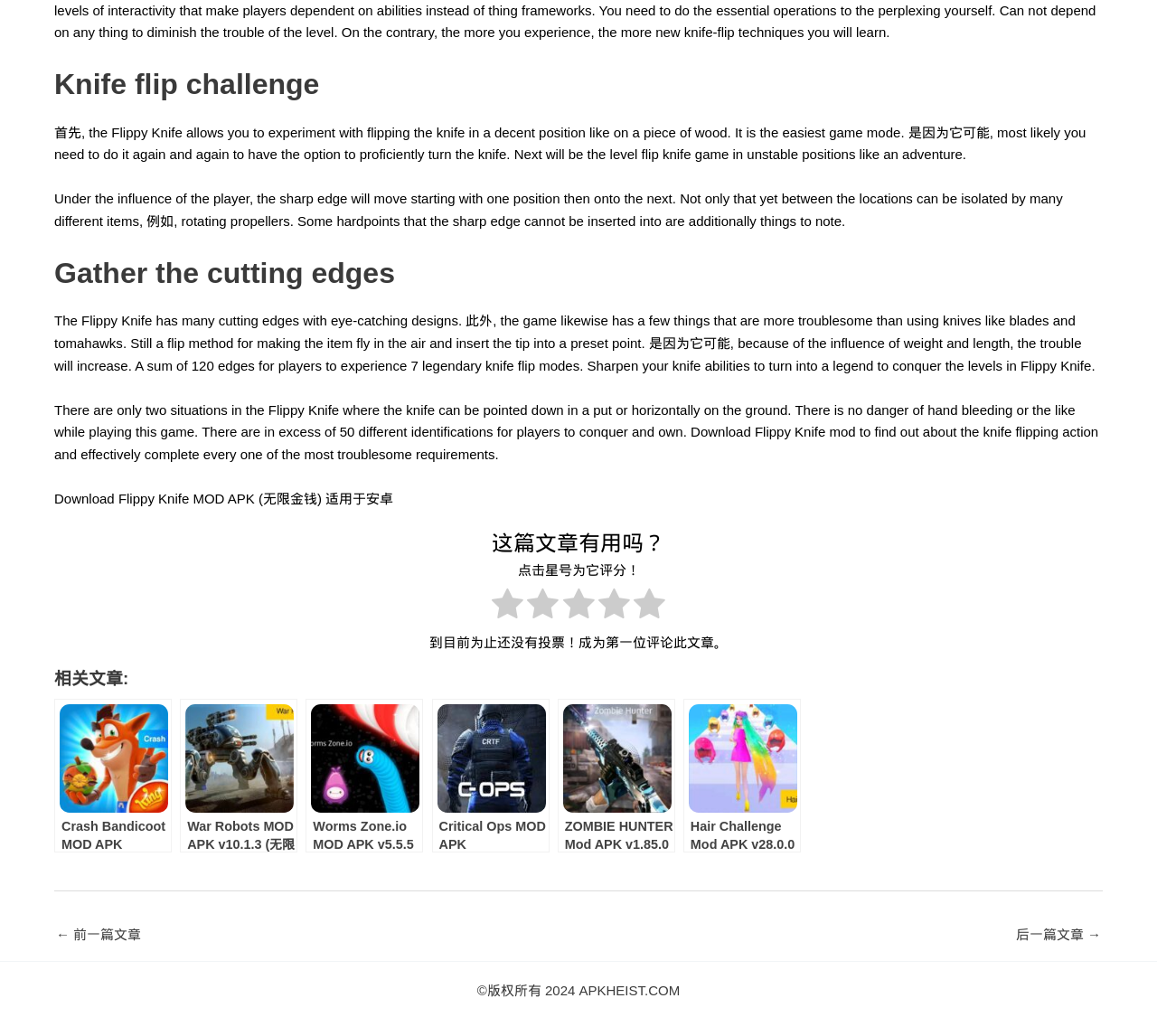Can you give a comprehensive explanation to the question given the content of the image?
What is the purpose of the Flippy Knife game?

The webpage describes the game as allowing players to experiment with flipping knives in different positions, and to sharpen their knife abilities to become a legend.